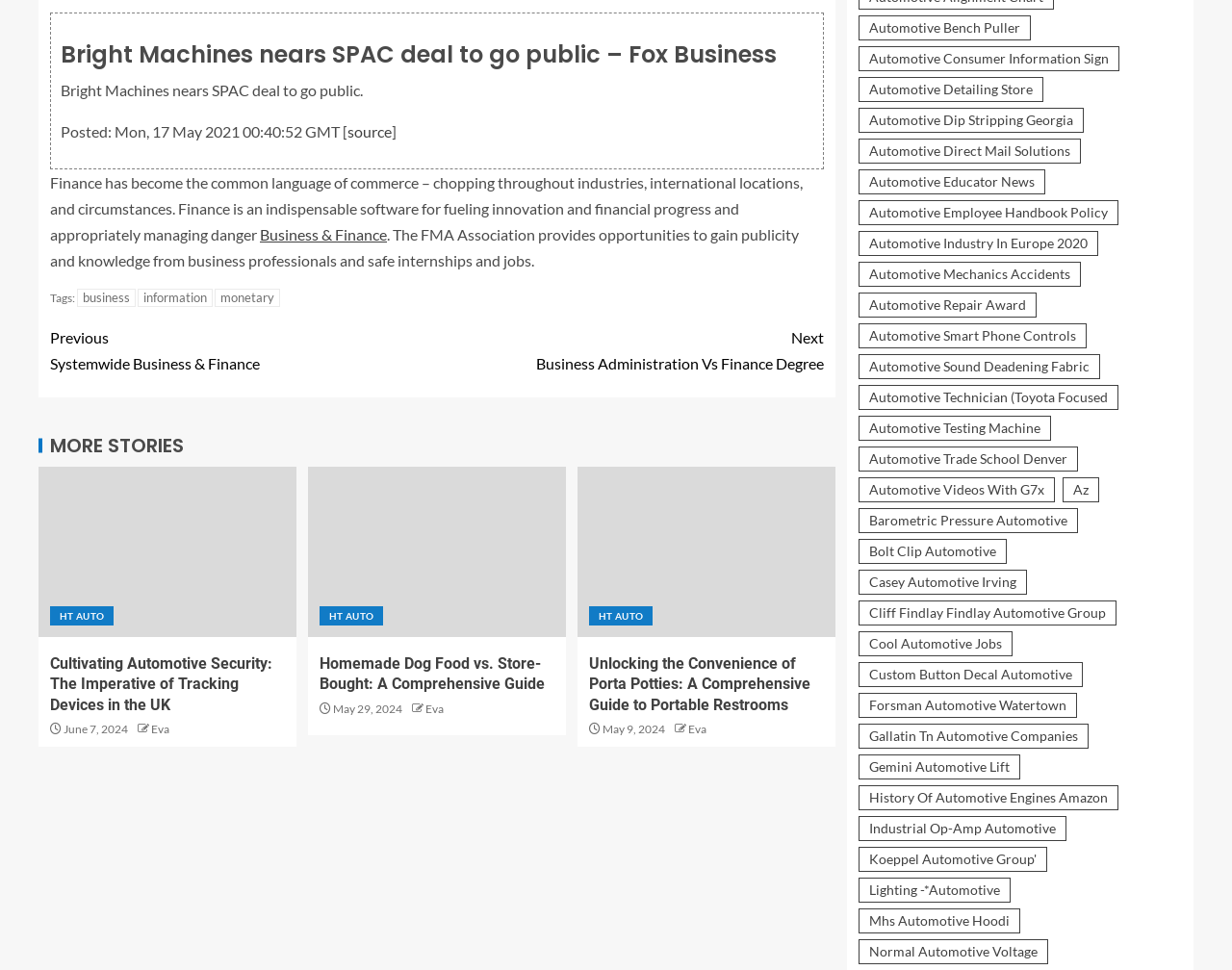Please respond to the question using a single word or phrase:
What is the topic of the article at the top of the page?

Business & Finance